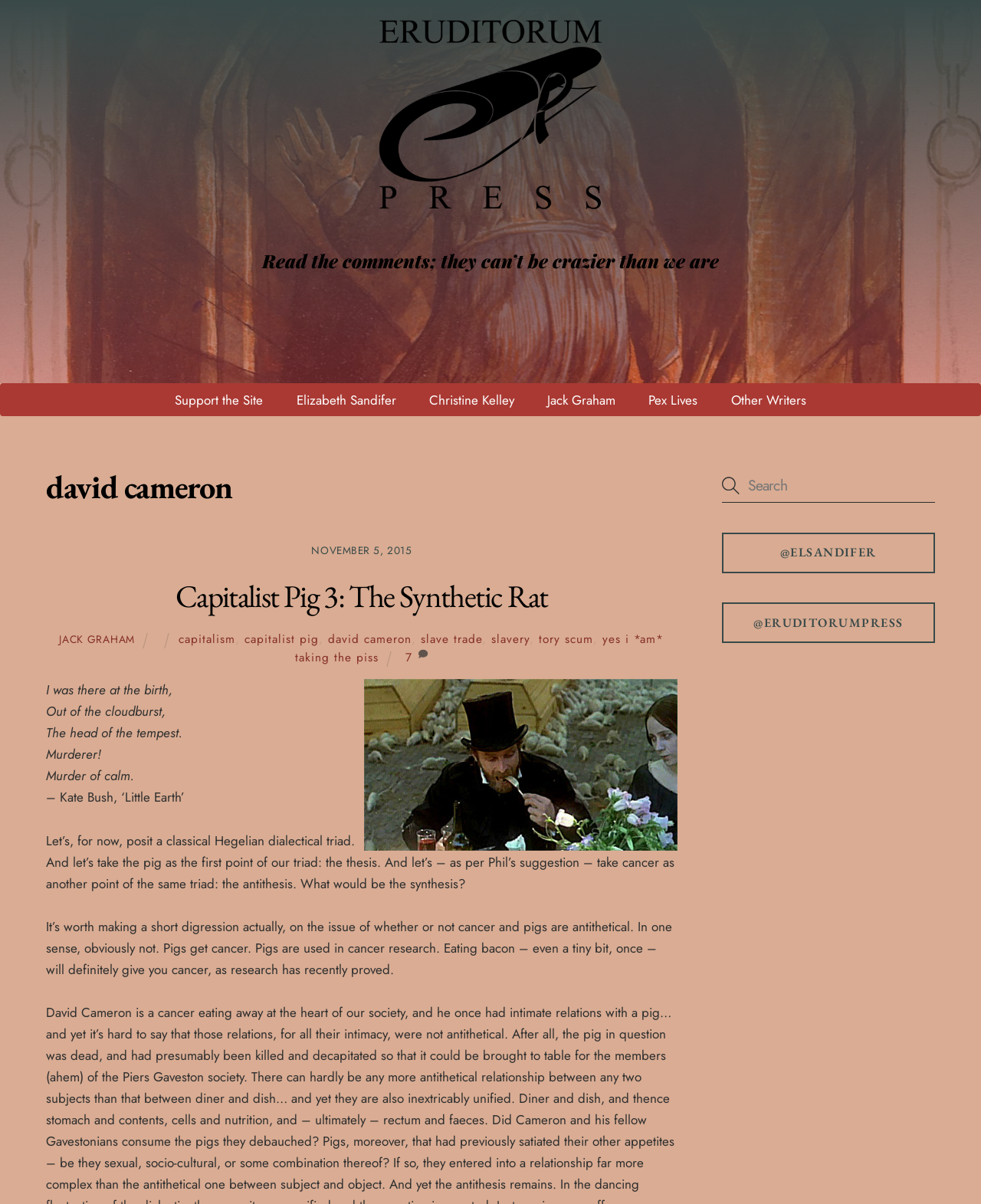Find the bounding box coordinates of the area to click in order to follow the instruction: "Read the article 'Capitalist Pig 3: The Synthetic Rat'".

[0.179, 0.478, 0.558, 0.512]